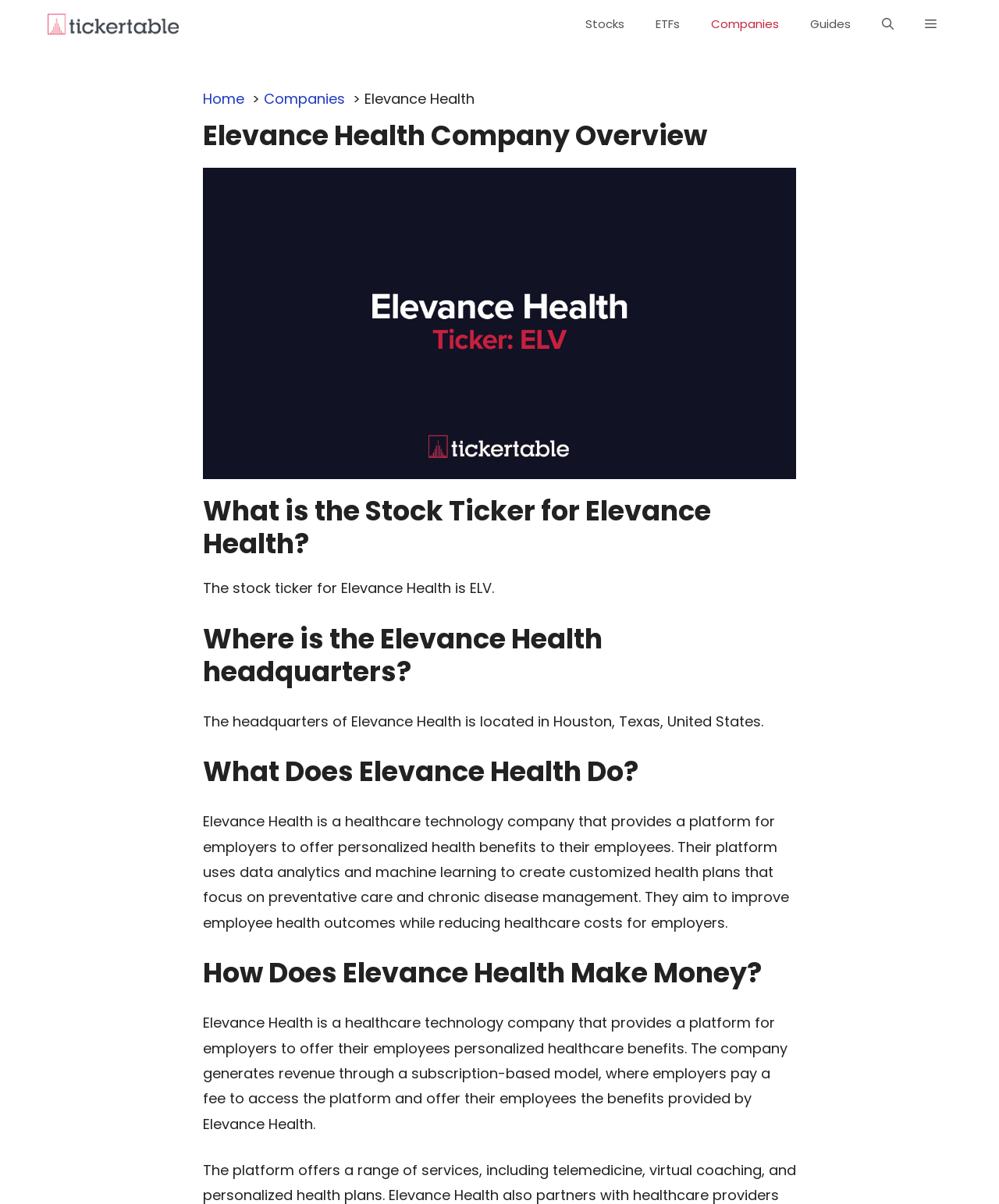Please locate the bounding box coordinates of the region I need to click to follow this instruction: "Open search".

[0.867, 0.003, 0.91, 0.036]